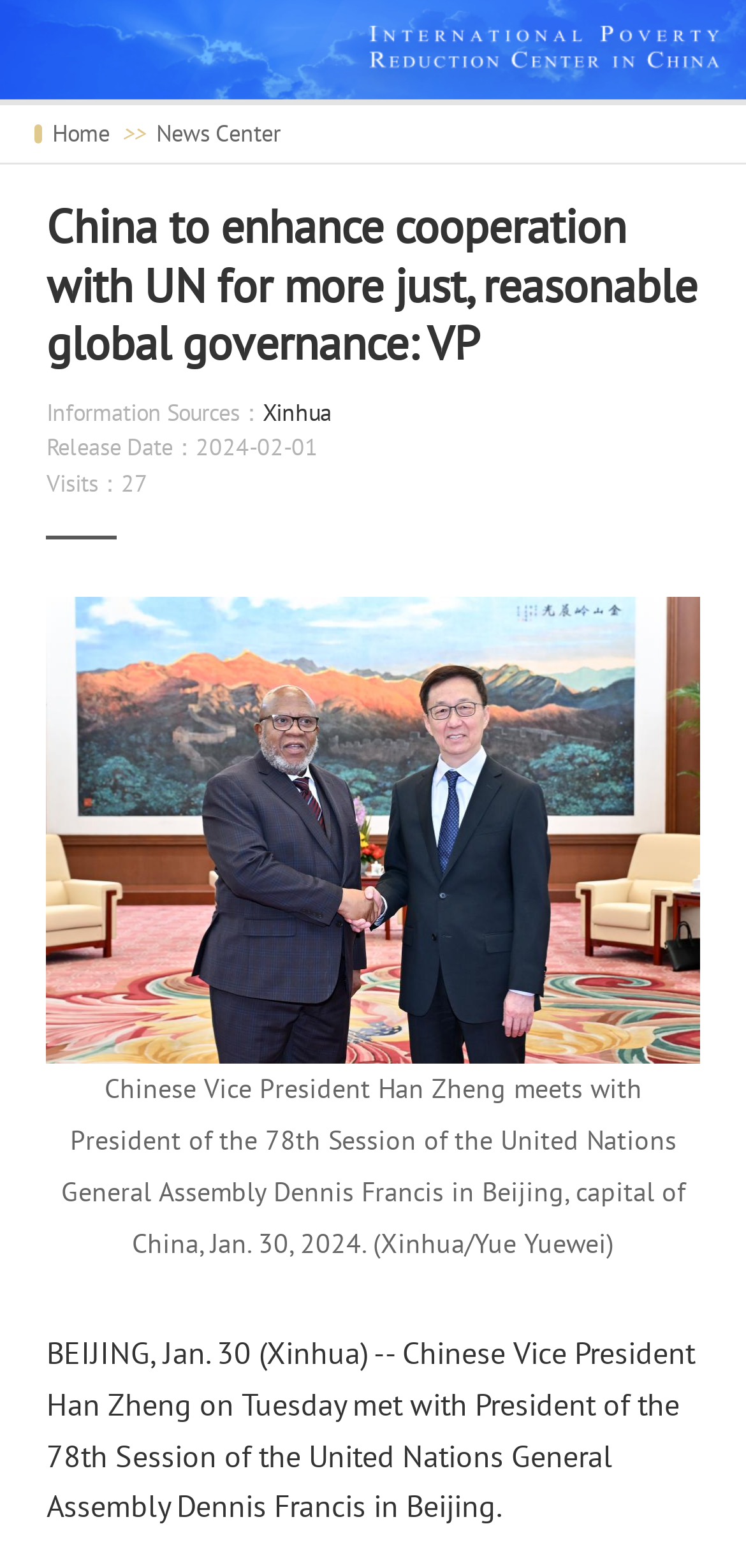What is the date of the meeting?
Please give a detailed and elaborate explanation in response to the question.

The answer can be found in the StaticText element with the text 'BEIJING, Jan. 30 (Xinhua) -- Chinese Vice President Han Zheng on Tuesday met with President of the 78th Session of the United Nations General Assembly Dennis Francis in Beijing.' and also in the StaticText element with the text 'Release Date：2024-02-01'.